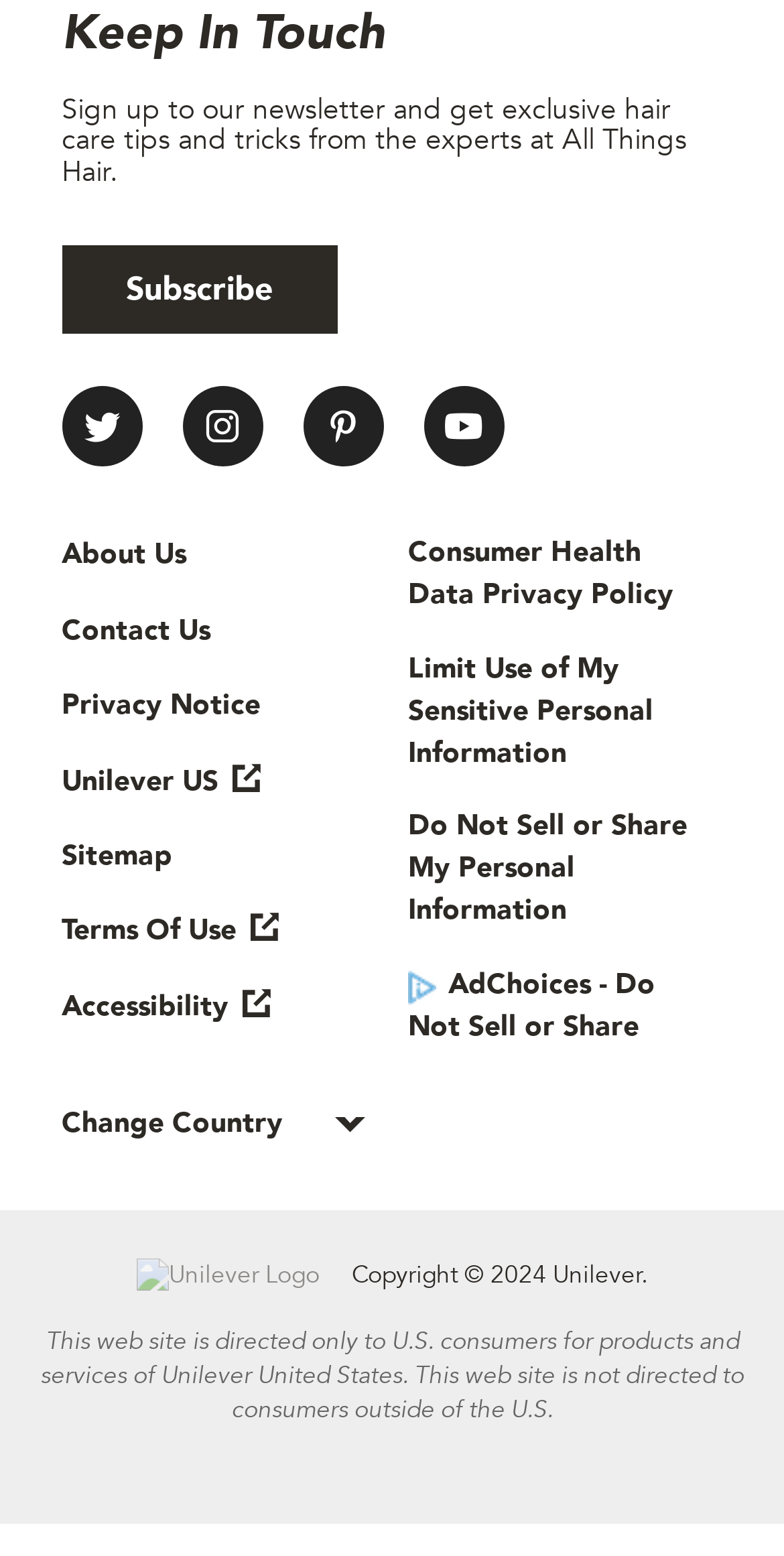Predict the bounding box for the UI component with the following description: "Terms Of Use".

[0.079, 0.584, 0.302, 0.612]